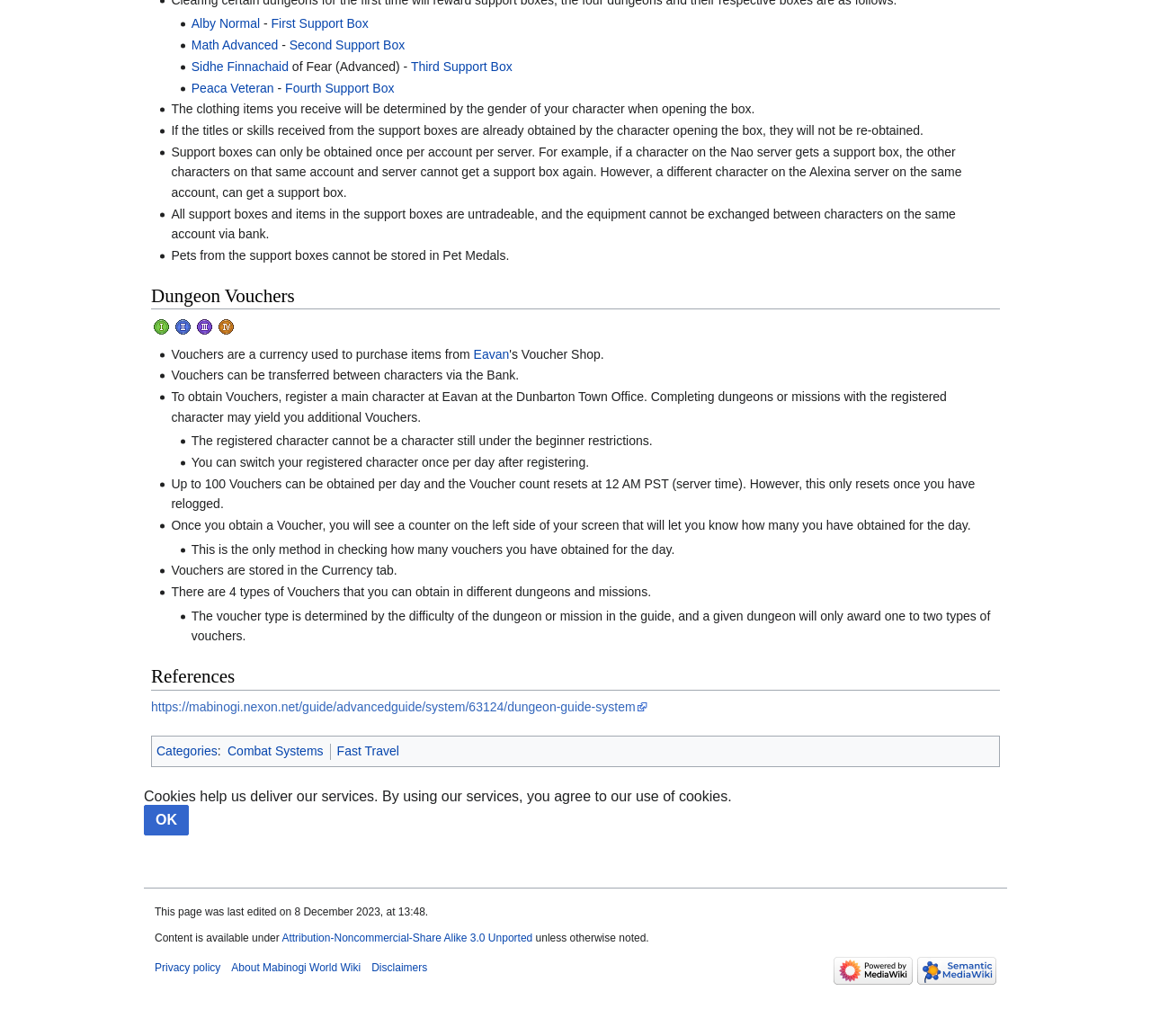What is the purpose of Support Boxes?
Give a detailed response to the question by analyzing the screenshot.

Based on the webpage, Support Boxes are used to obtain items, including titles, skills, and equipment. The items received are determined by the gender of the character opening the box.